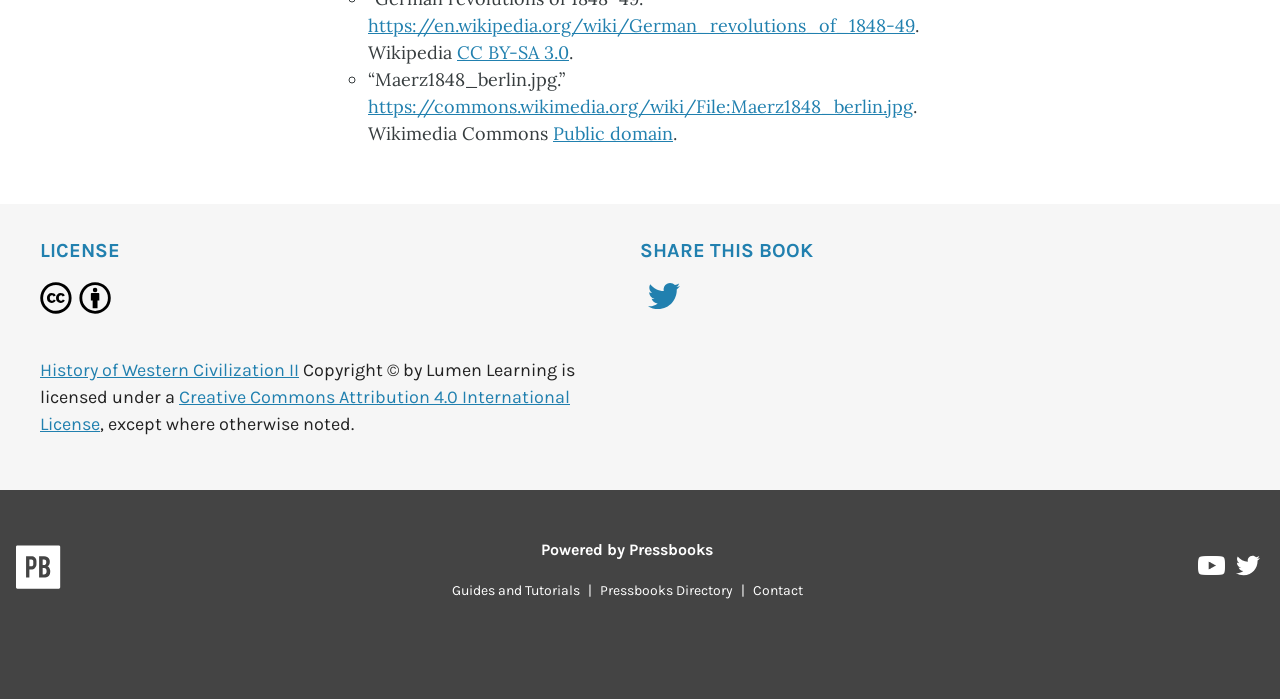Can you find the bounding box coordinates of the area I should click to execute the following instruction: "View the image of Maerz1848_berlin.jpg"?

[0.288, 0.135, 0.713, 0.168]